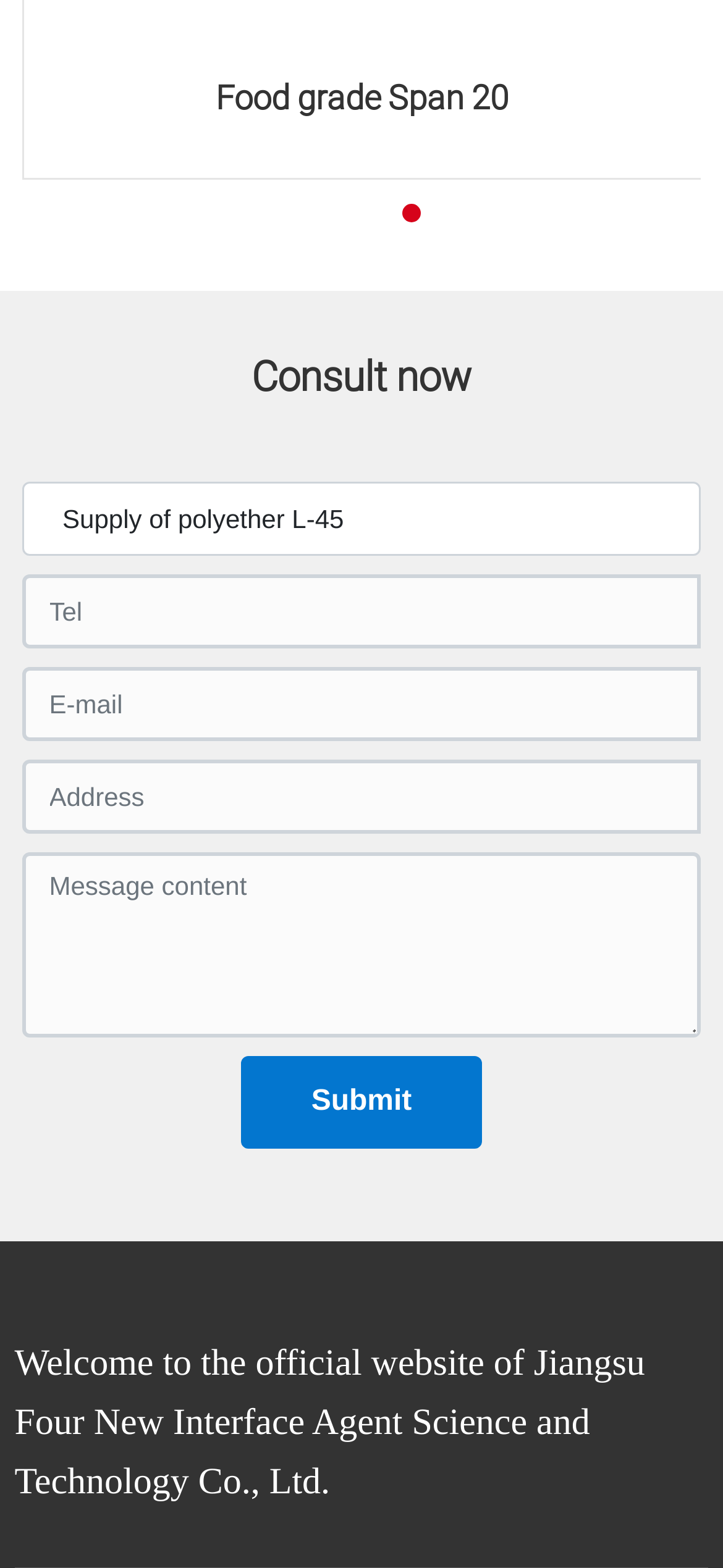Find the bounding box coordinates for the element that must be clicked to complete the instruction: "View Articles". The coordinates should be four float numbers between 0 and 1, indicated as [left, top, right, bottom].

None